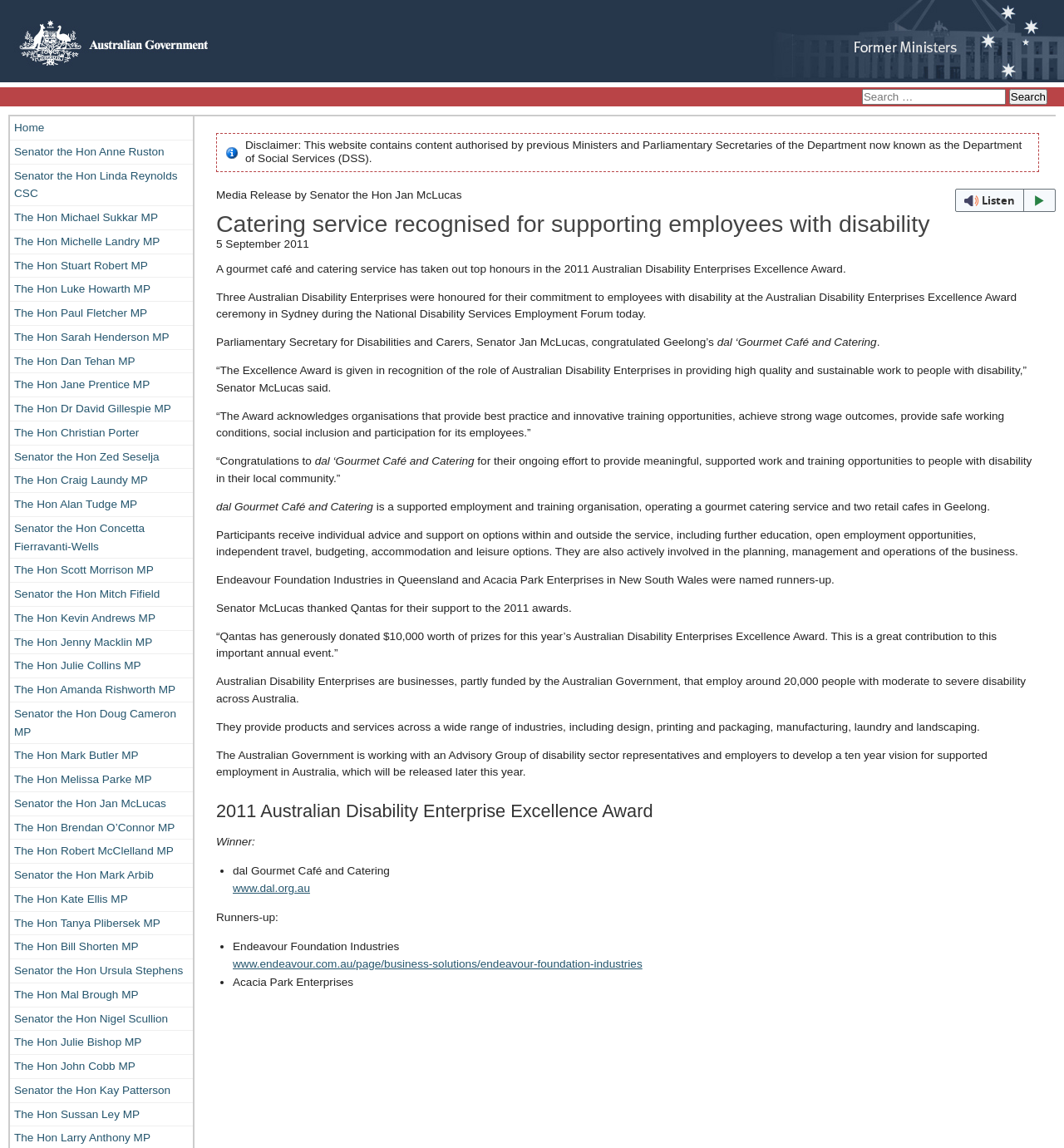Identify the bounding box of the UI element described as follows: "www.dal.org.au". Provide the coordinates as four float numbers in the range of 0 to 1 [left, top, right, bottom].

[0.219, 0.769, 0.291, 0.779]